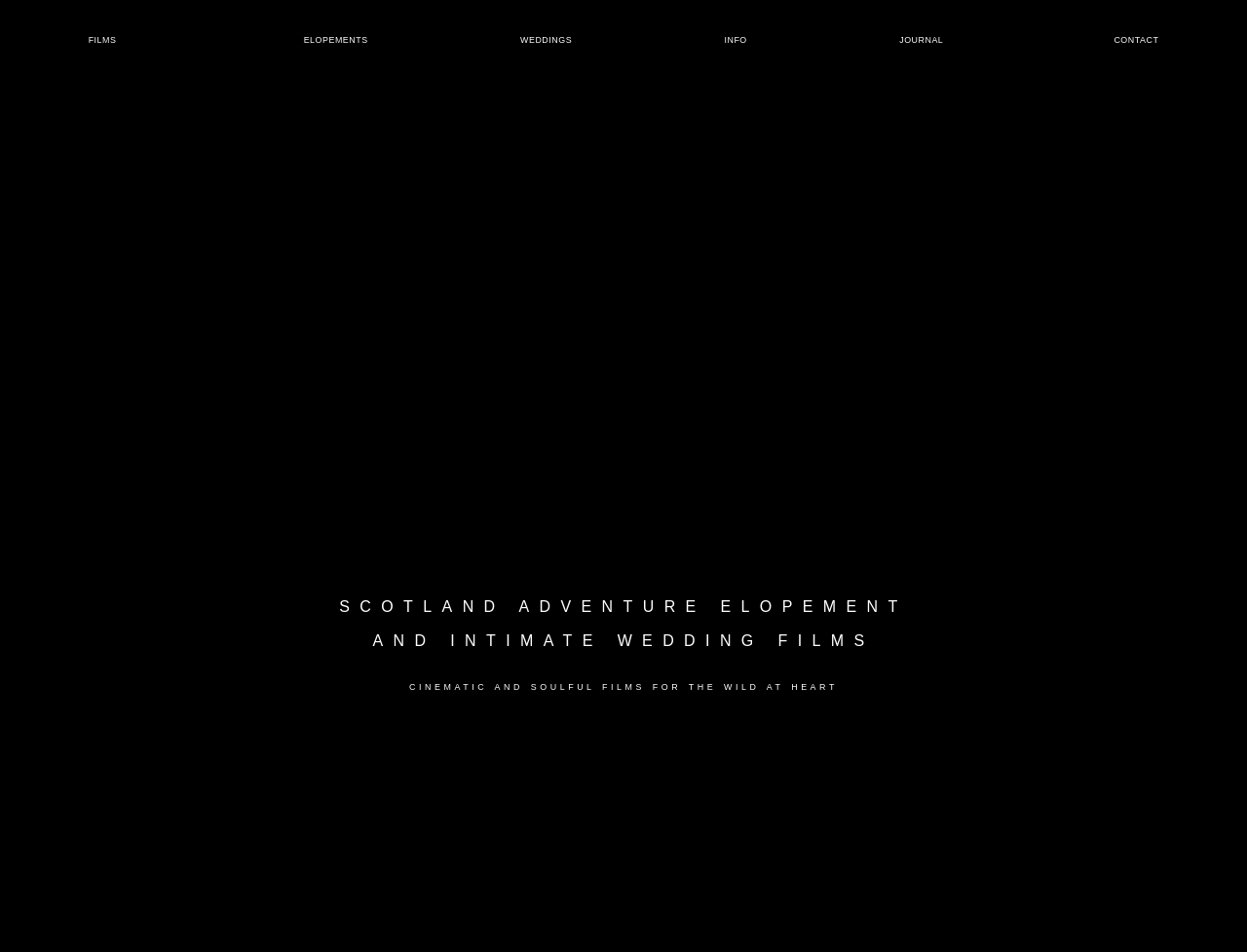What is the main theme of the films produced by this company? Look at the image and give a one-word or short phrase answer.

Cinematic and Soulful